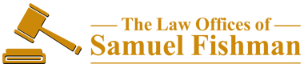Utilize the details in the image to give a detailed response to the question: What type of font is used for the firm's name?

The caption describes the font used for the firm's name as bold and elegant, which suggests a sense of sophistication and expertise.